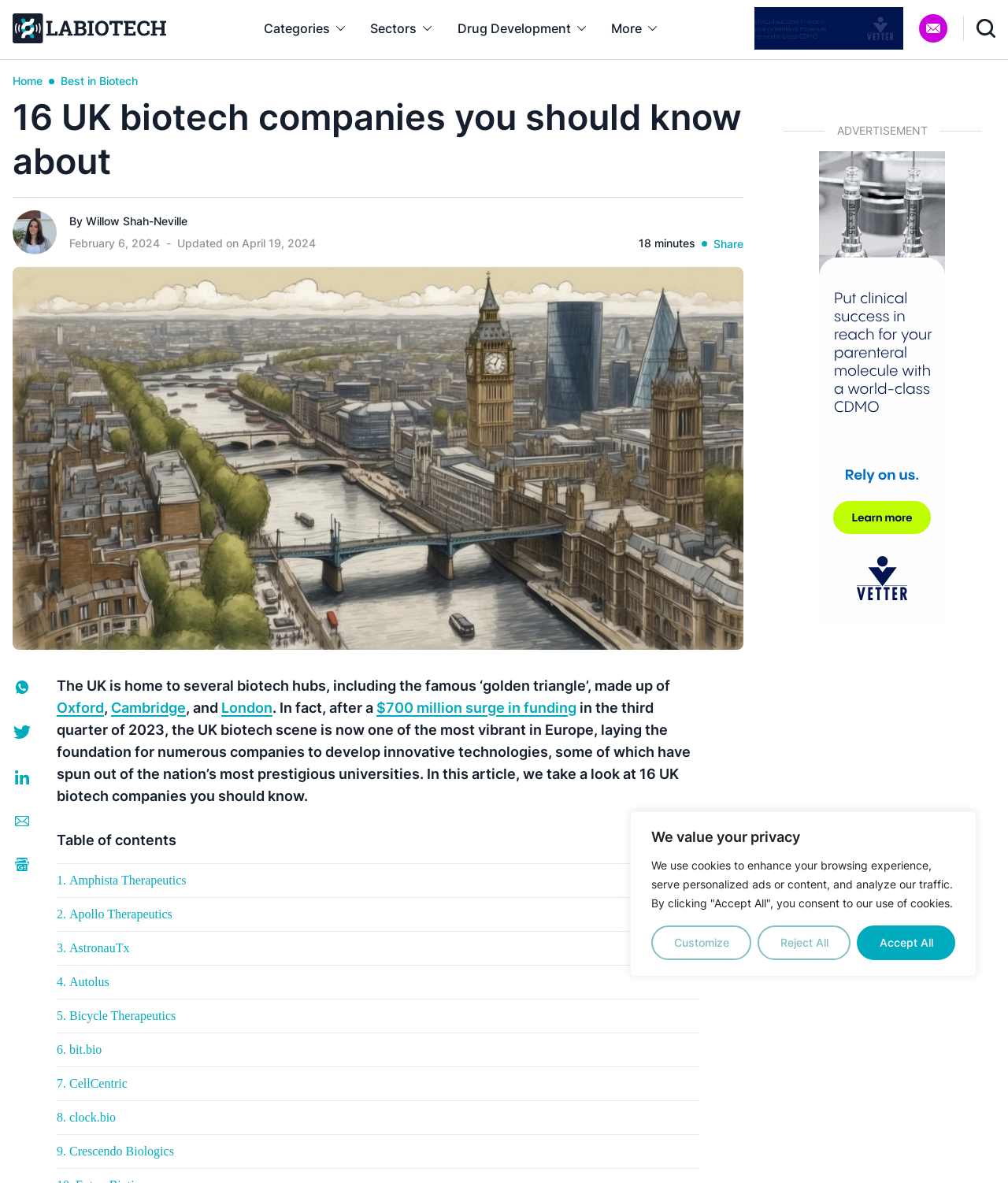Given the element description, predict the bounding box coordinates in the format (top-left x, top-left y, bottom-right x, bottom-right y), using floating point numbers between 0 and 1: Willow Shah-Neville

[0.085, 0.181, 0.186, 0.192]